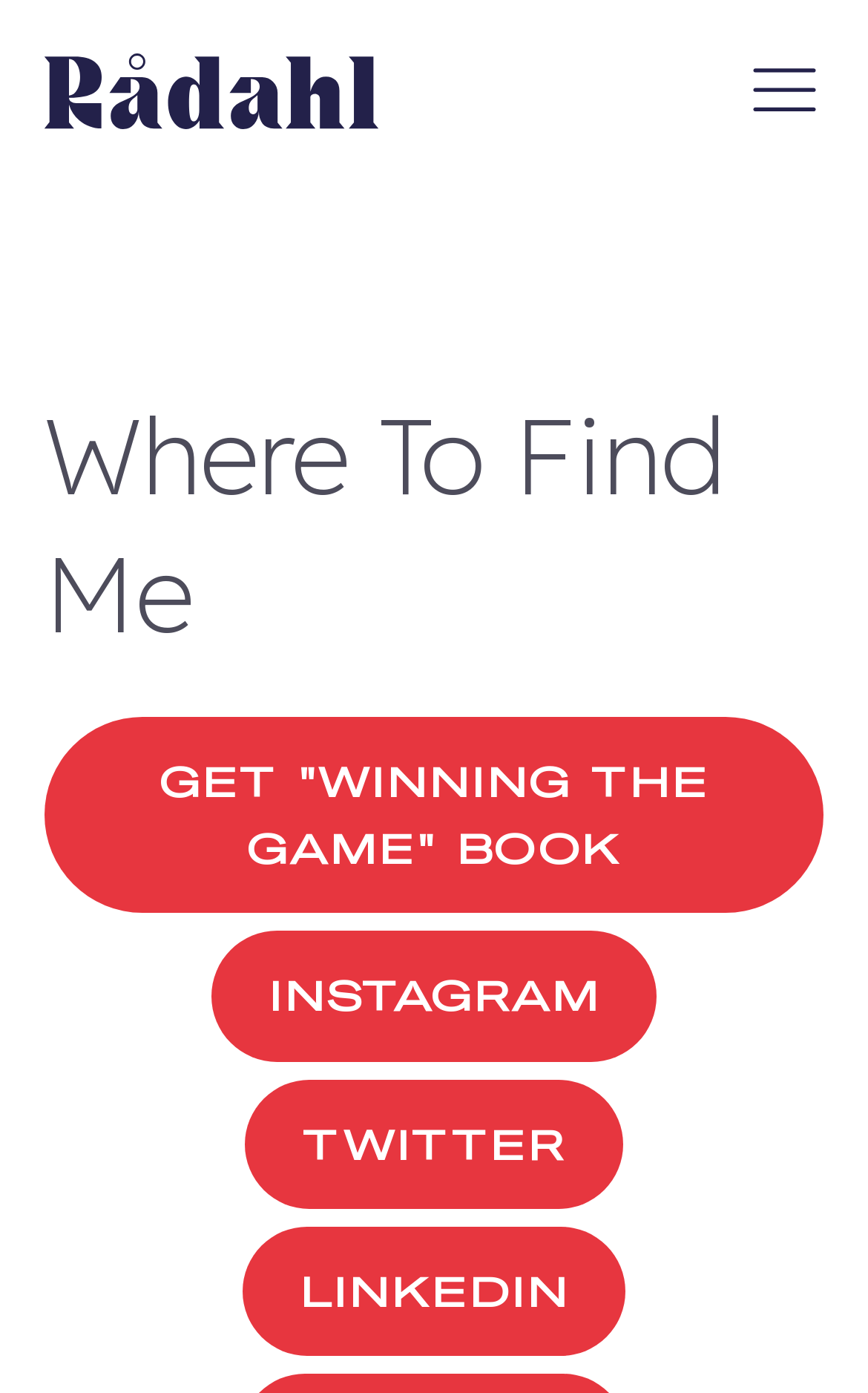How many social media links are there?
Look at the image and respond with a one-word or short-phrase answer.

3